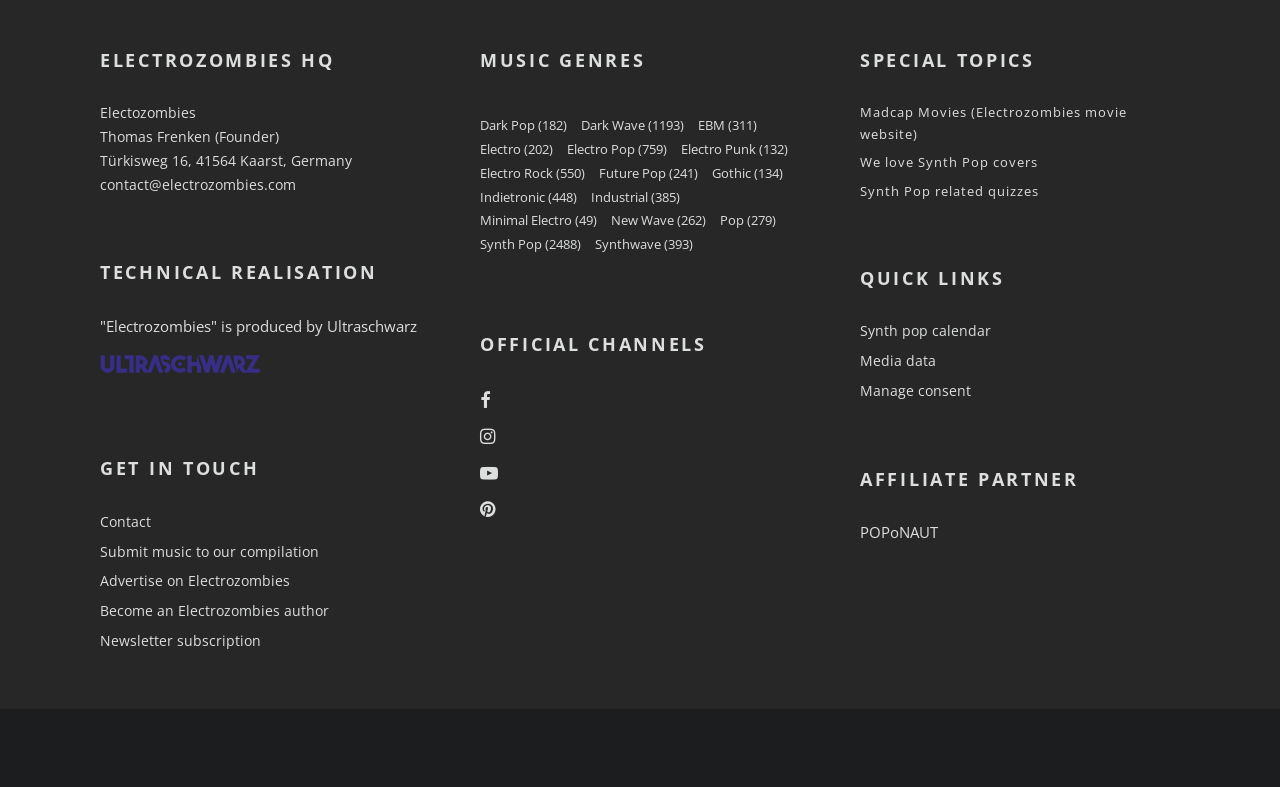Please identify the bounding box coordinates of the area that needs to be clicked to follow this instruction: "Subscribe to the newsletter".

[0.078, 0.802, 0.204, 0.826]